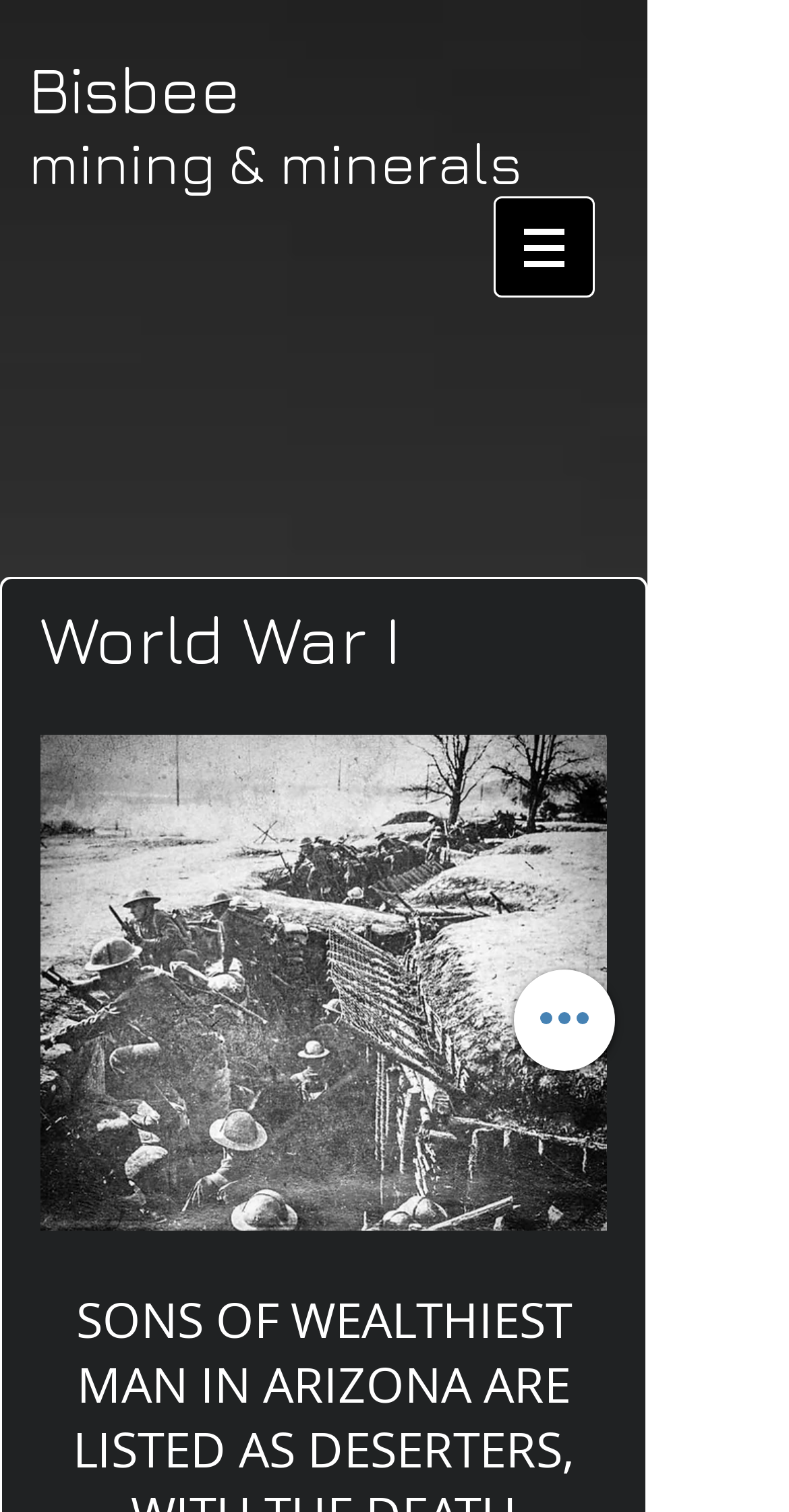What is the historical event mentioned?
Examine the image and give a concise answer in one word or a short phrase.

World War I